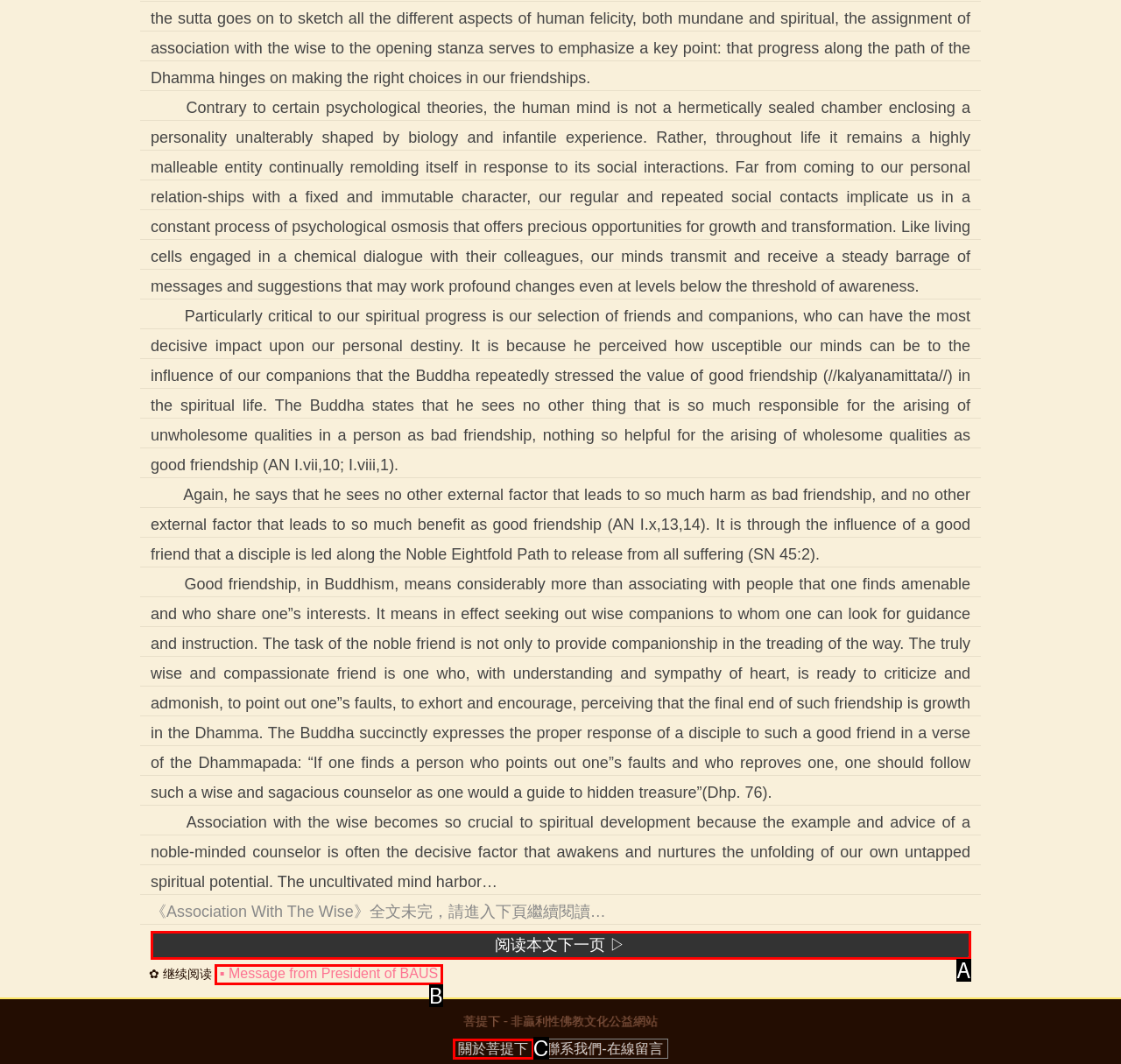Match the element description: Bridal Suite $75.00 – $225.00 to the correct HTML element. Answer with the letter of the selected option.

None